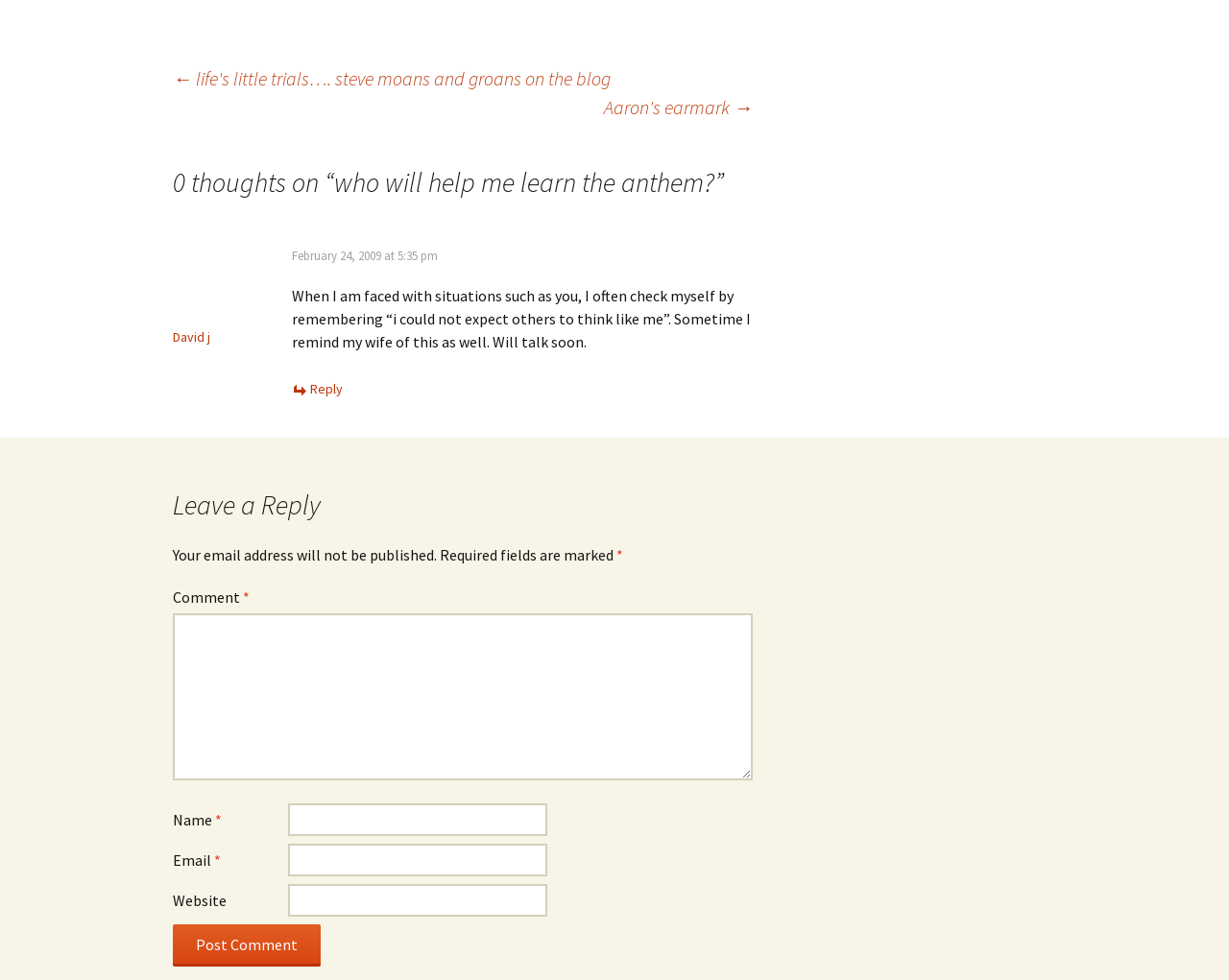Please locate the clickable area by providing the bounding box coordinates to follow this instruction: "Visit the blog of 'life's little trials…'".

[0.141, 0.067, 0.497, 0.092]